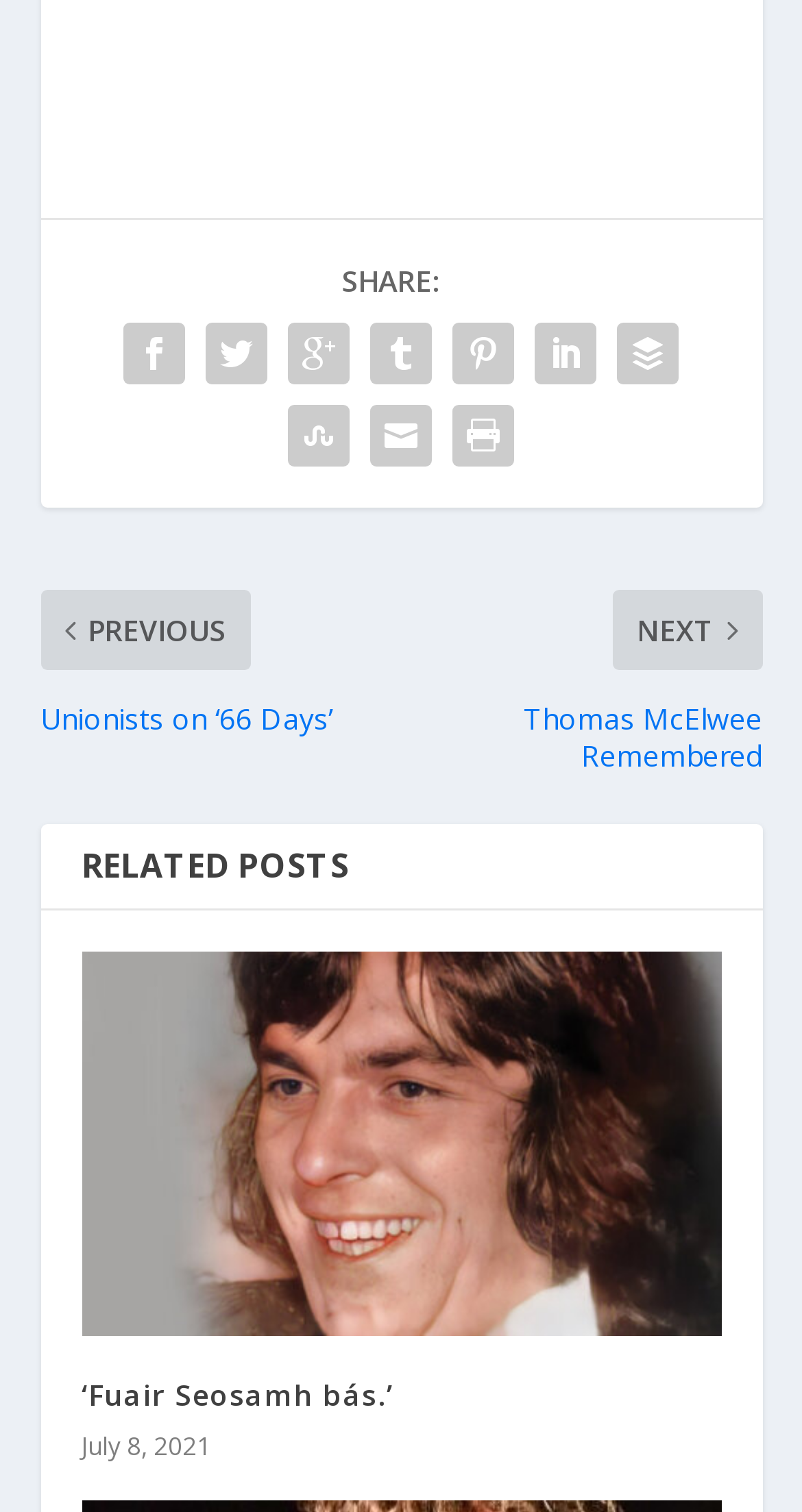Based on the description "West Portland Park", find the bounding box of the specified UI element.

None